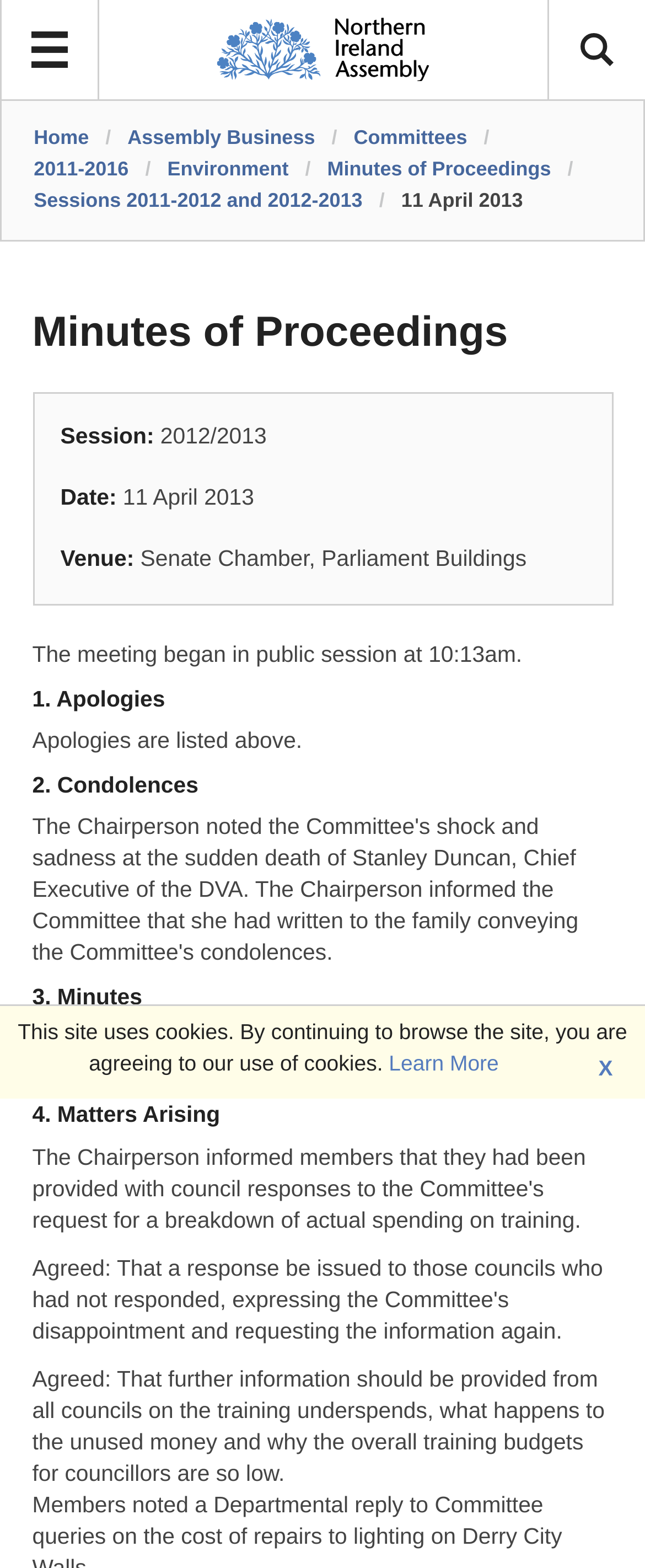Locate the bounding box coordinates of the UI element described by: "Learn More". The bounding box coordinates should consist of four float numbers between 0 and 1, i.e., [left, top, right, bottom].

[0.603, 0.67, 0.773, 0.686]